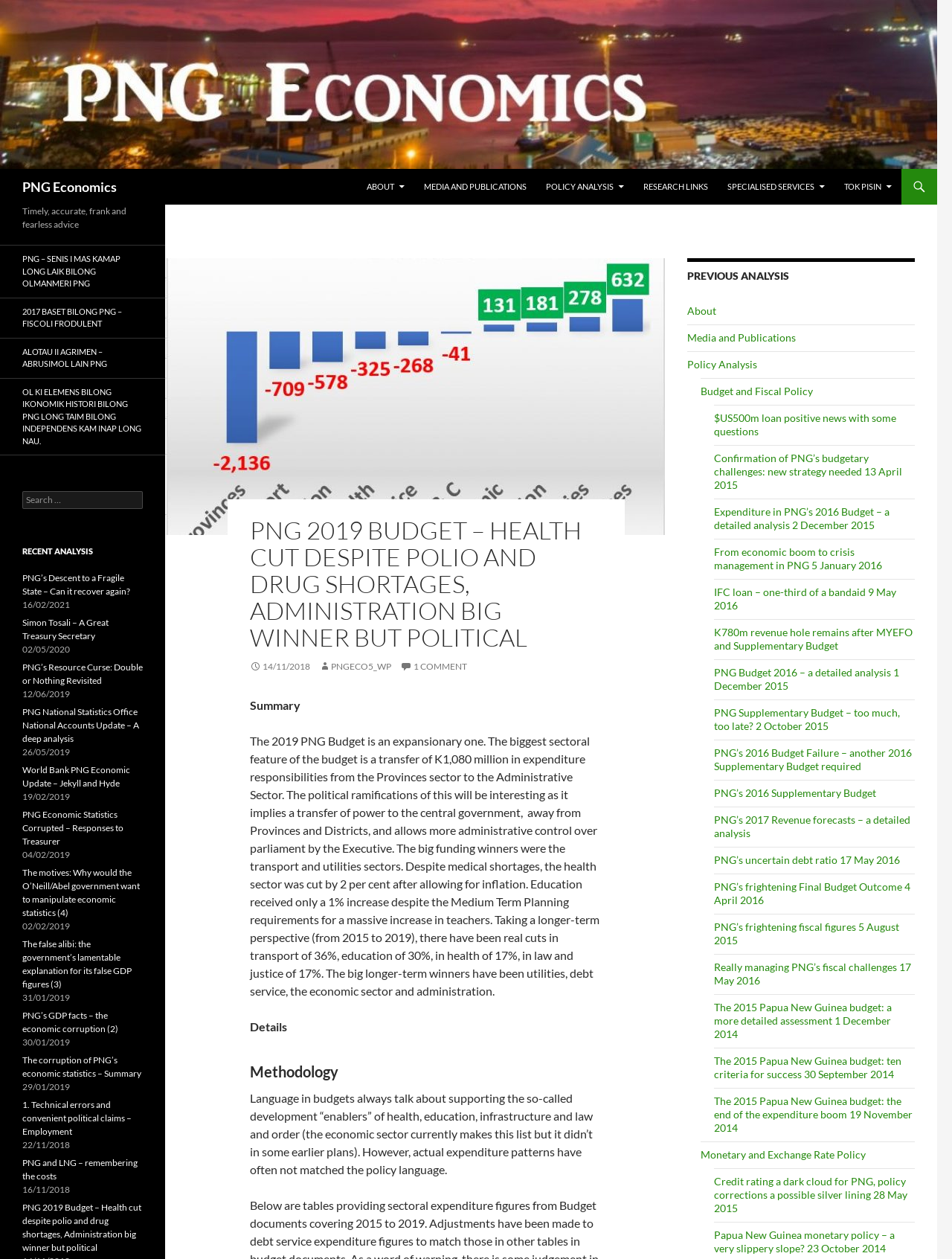Please specify the bounding box coordinates of the clickable section necessary to execute the following command: "Read about PNG 2019 Budget".

[0.262, 0.411, 0.633, 0.517]